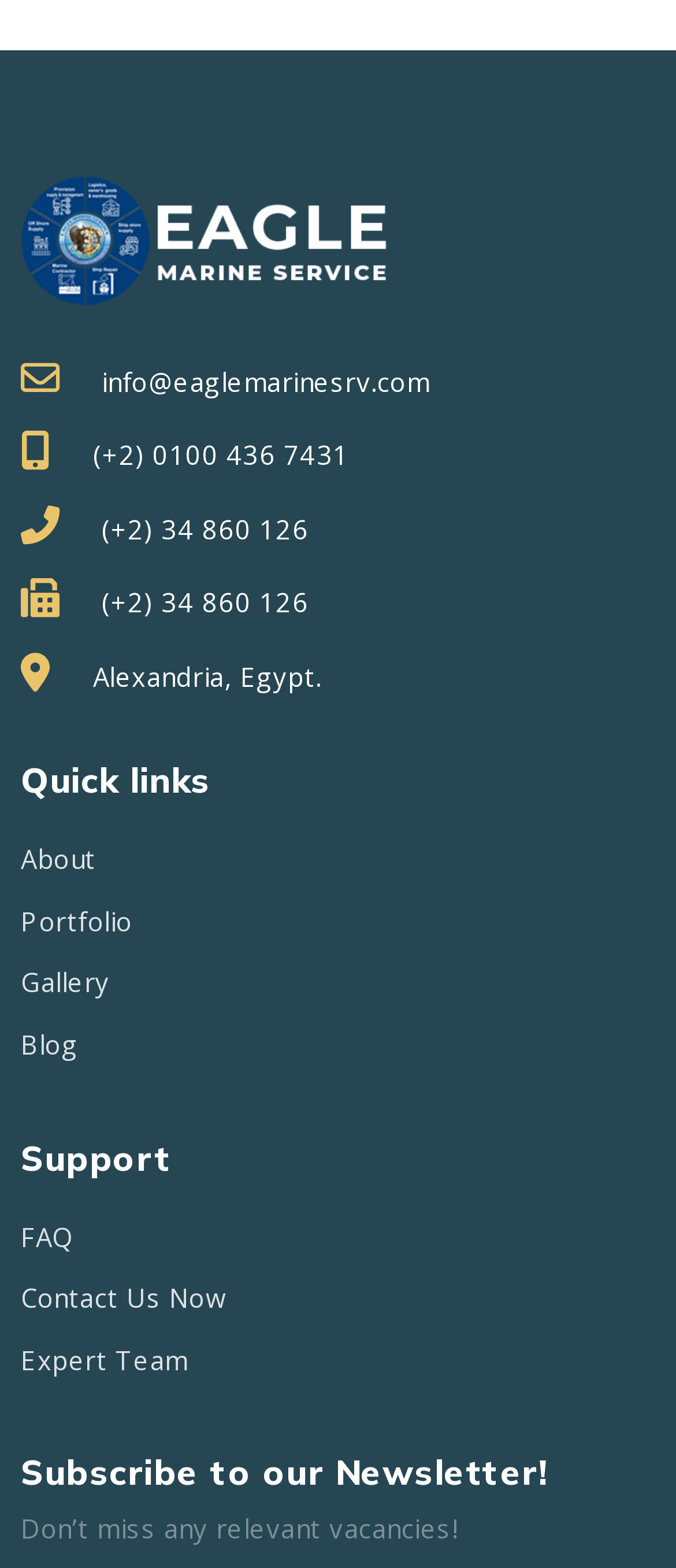What is the location of the company? Based on the screenshot, please respond with a single word or phrase.

Alexandria, Egypt.